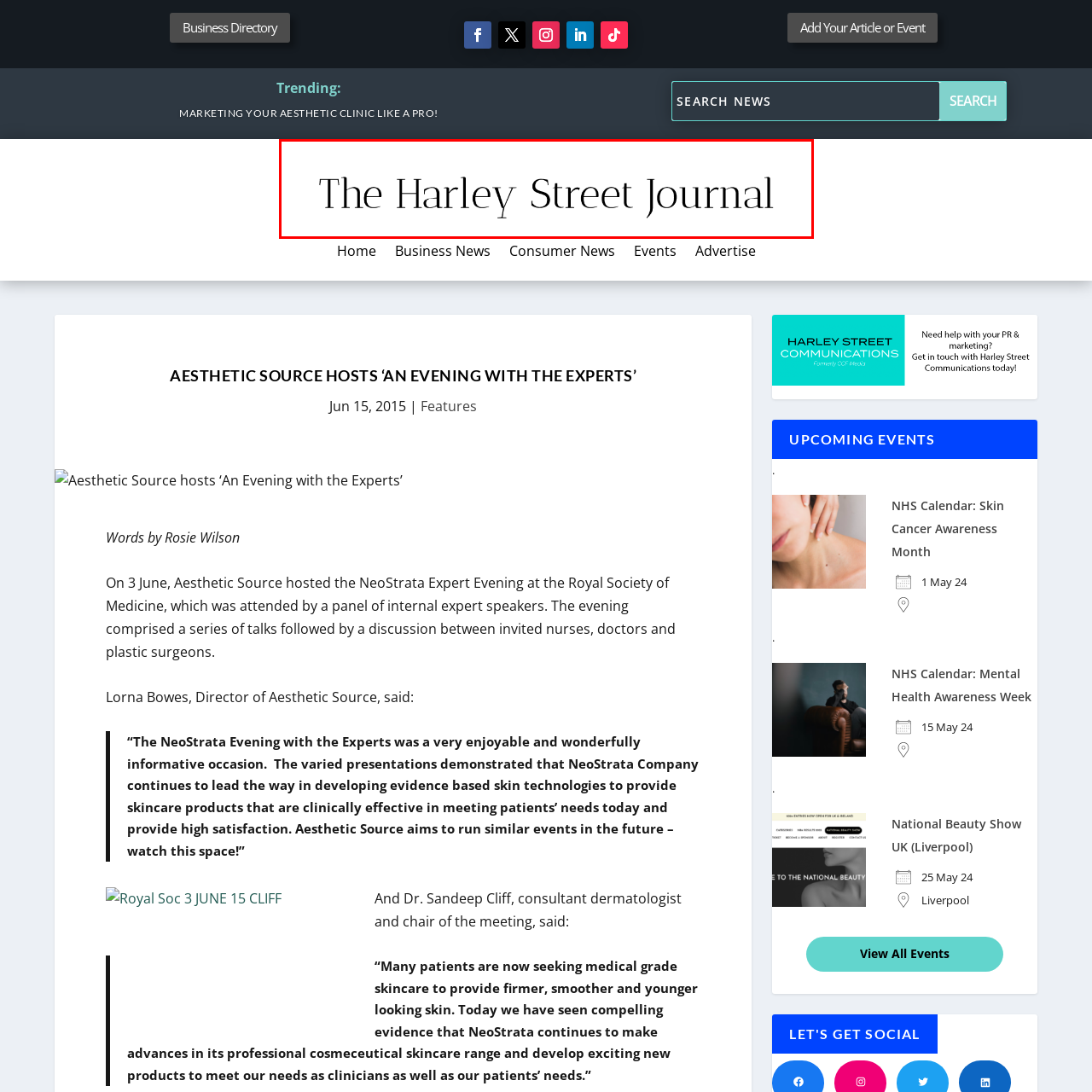Carefully analyze the image within the red boundary and describe it extensively.

The image prominently displays the title "The Harley Street Journal" in an elegant, serif font. This title is likely part of the branding for a publication focused on aesthetics, wellness, and healthcare, reflecting a professional and sophisticated tone. The design emphasizes readability and style, capturing the essence of high-quality content related to the aesthetic industry. This journal serves as a platform for news, events, and expert insights, highlighting its relevance in the evolving landscape of aesthetic medicine and beauty treatments.